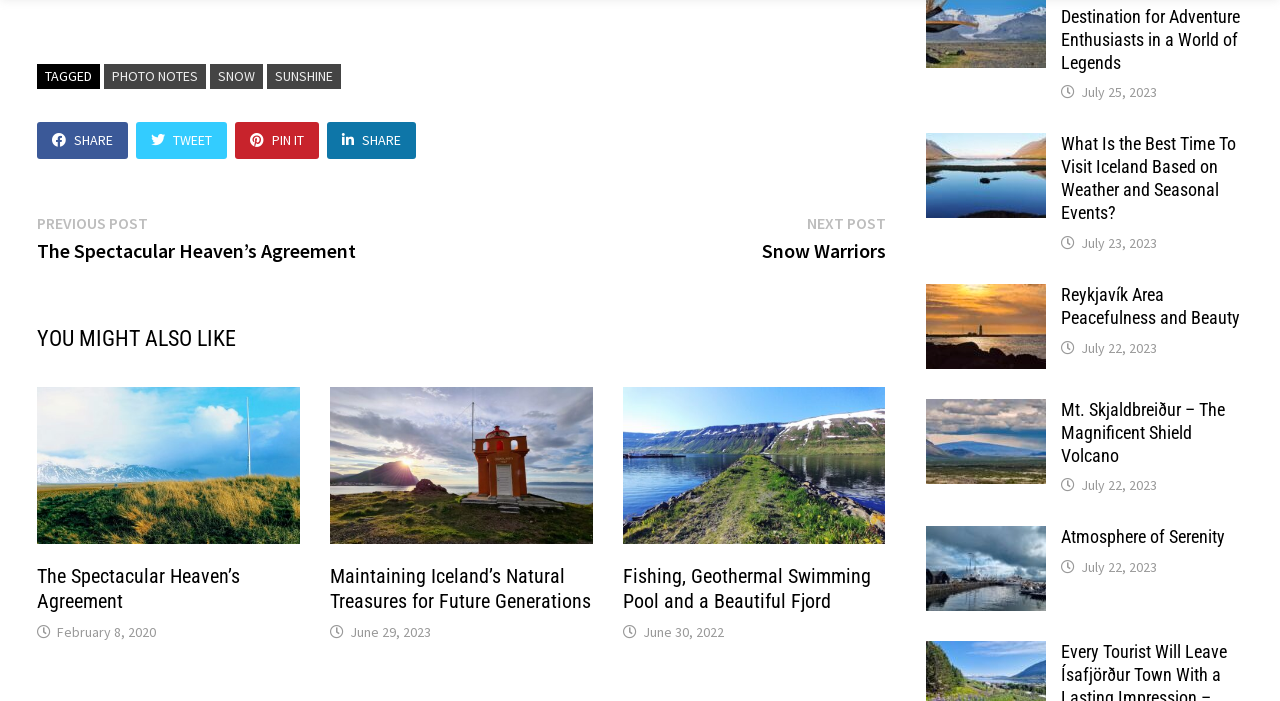How many posts are listed under 'YOU MIGHT ALSO LIKE'?
Using the image, provide a concise answer in one word or a short phrase.

4